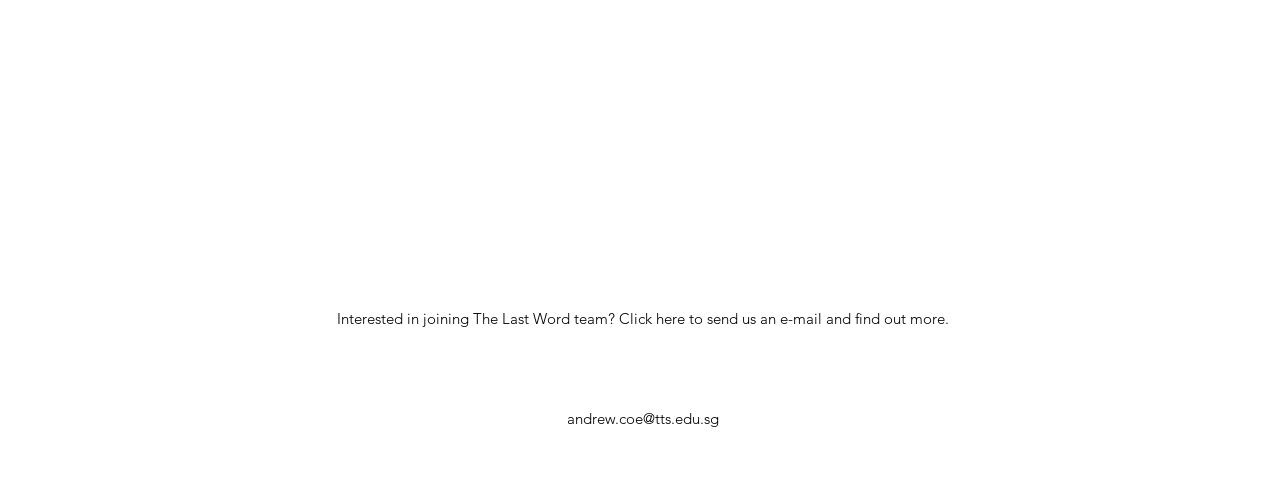What social media platform is linked?
Please respond to the question with a detailed and informative answer.

The answer can be found in the list element labeled 'Social Bar', which contains a link to Instagram. This suggests that the writer has an Instagram account and is sharing their content on this platform.